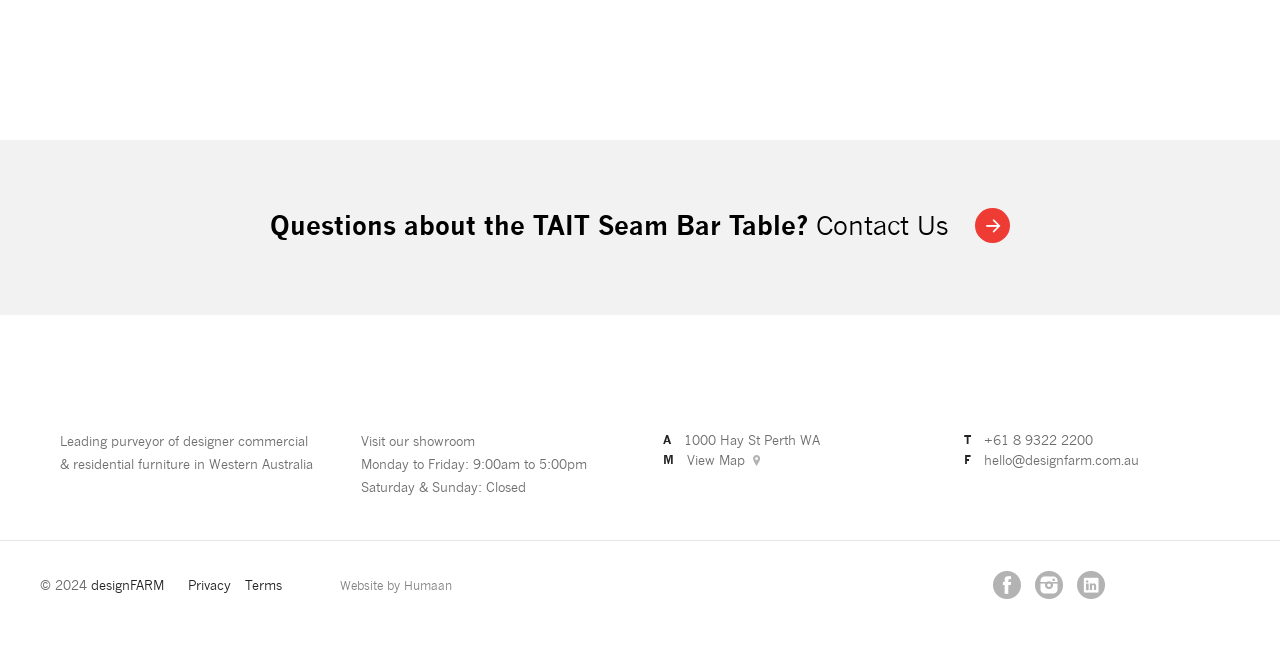What is the phone number of the business?
Answer the question with as much detail as you can, using the image as a reference.

I found the phone number information in the DescriptionListDetail element with the text '+61 8 9322 2200' which is located at the coordinates [0.769, 0.664, 0.854, 0.689]. This element is part of the DescriptionList with the term 'Telephone'.